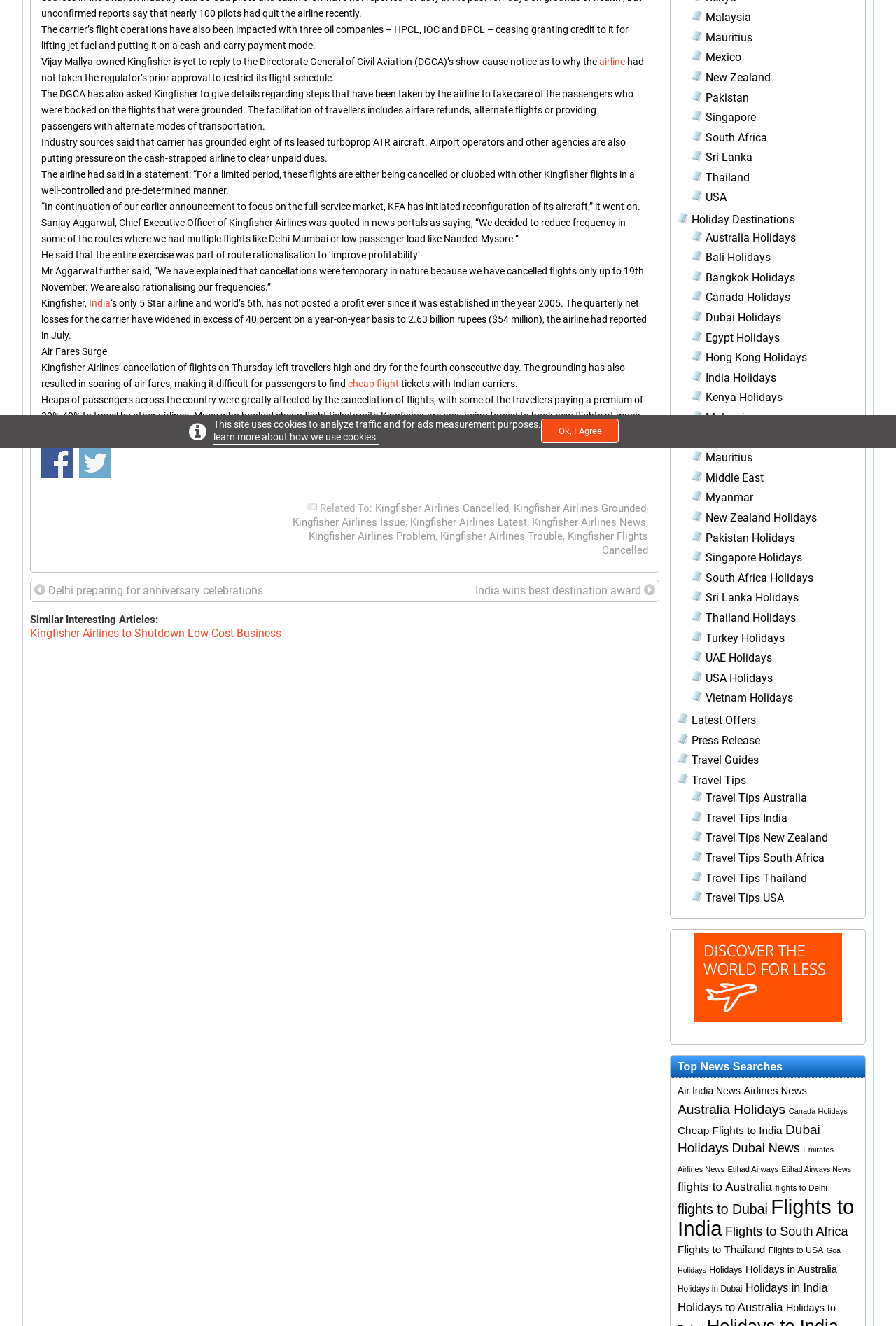Using the description: "Thailand", identify the bounding box of the corresponding UI element in the screenshot.

[0.788, 0.129, 0.837, 0.139]